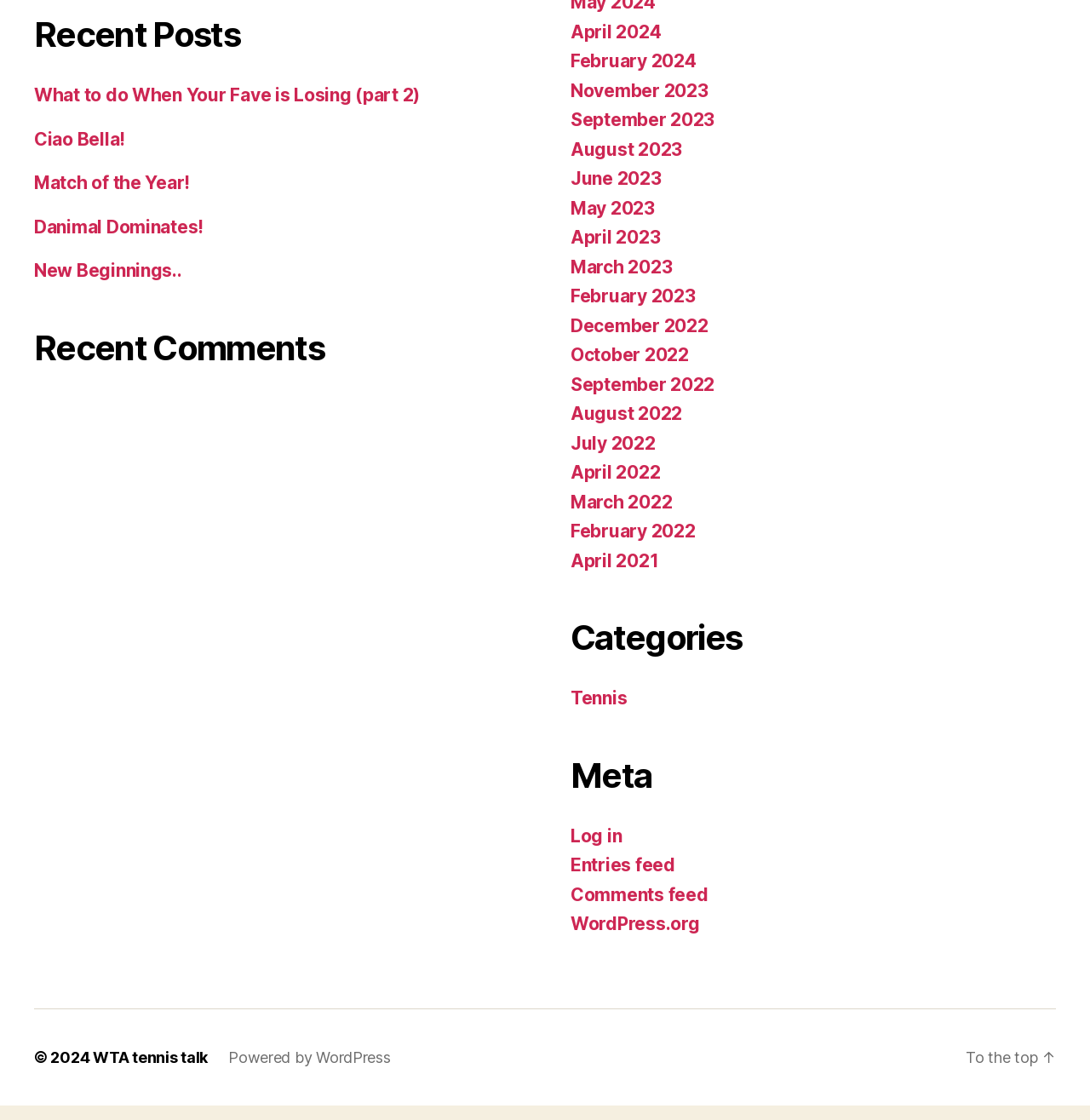Find the bounding box coordinates for the element that must be clicked to complete the instruction: "Read 'What to do When Your Fave is Losing (part 2)'". The coordinates should be four float numbers between 0 and 1, indicated as [left, top, right, bottom].

[0.031, 0.088, 0.385, 0.107]